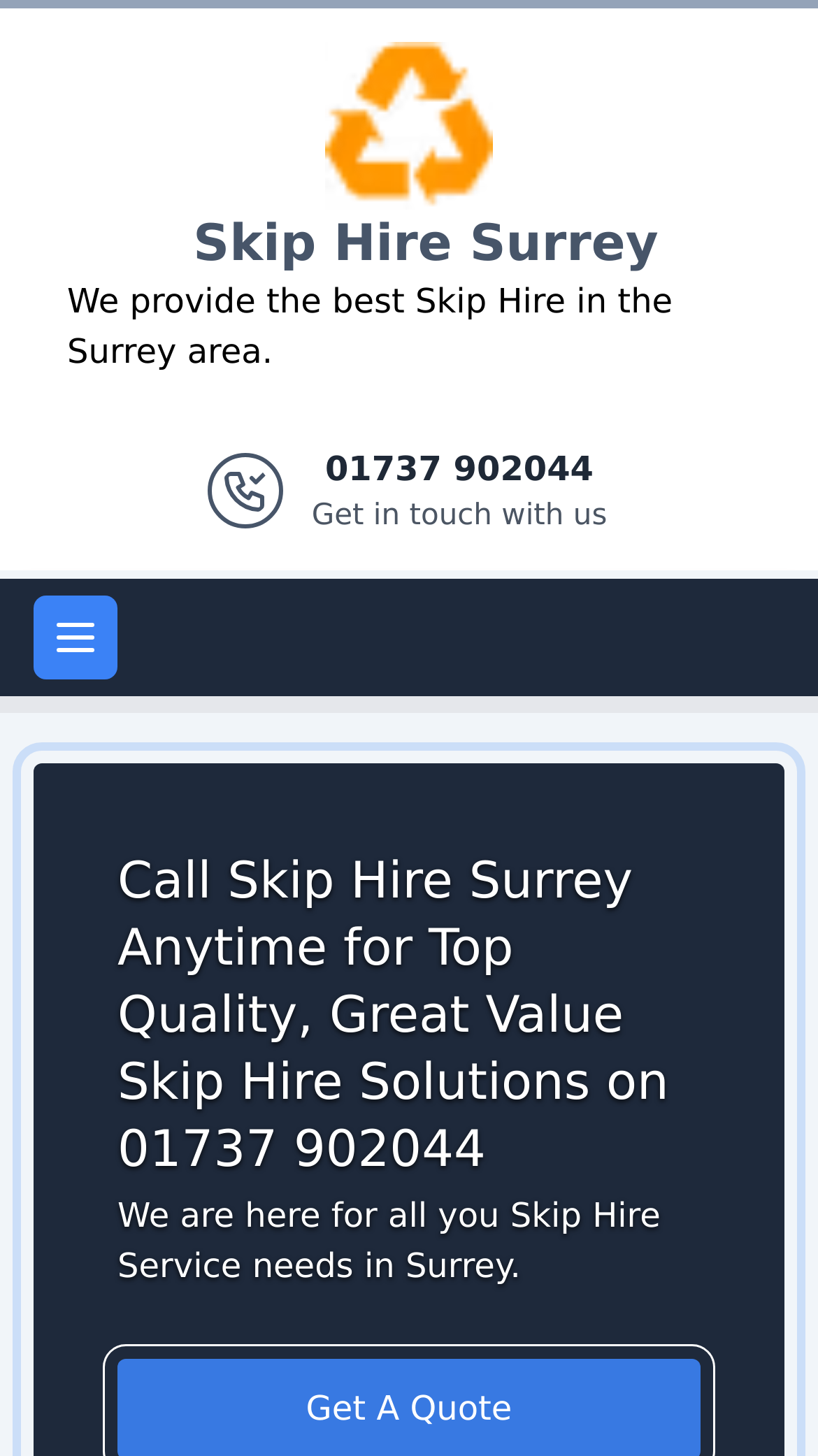Please find the top heading of the webpage and generate its text.

Call Skip Hire Surrey Anytime for Top Quality, Great Value Skip Hire Solutions on 01737 902044